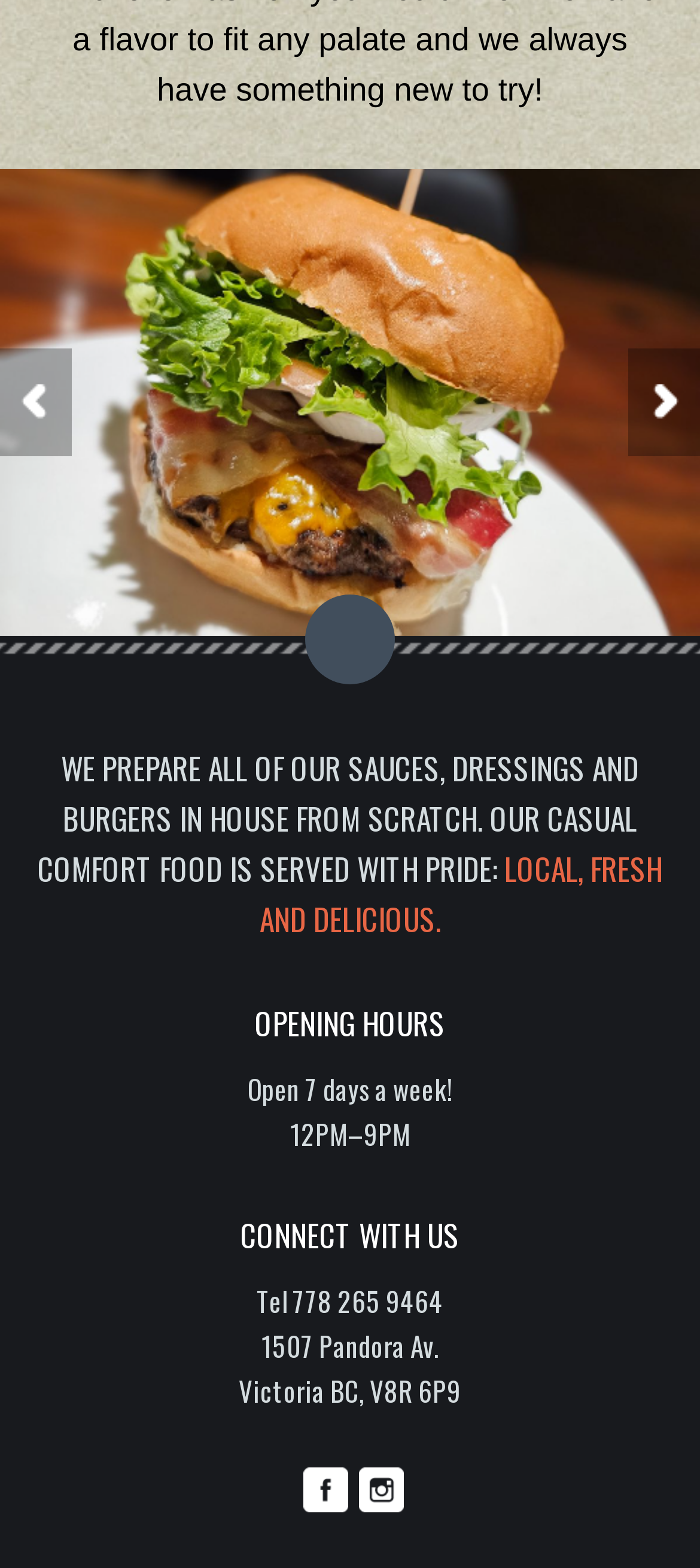What is the opening hour on weekdays?
Please answer using one word or phrase, based on the screenshot.

12PM–9PM